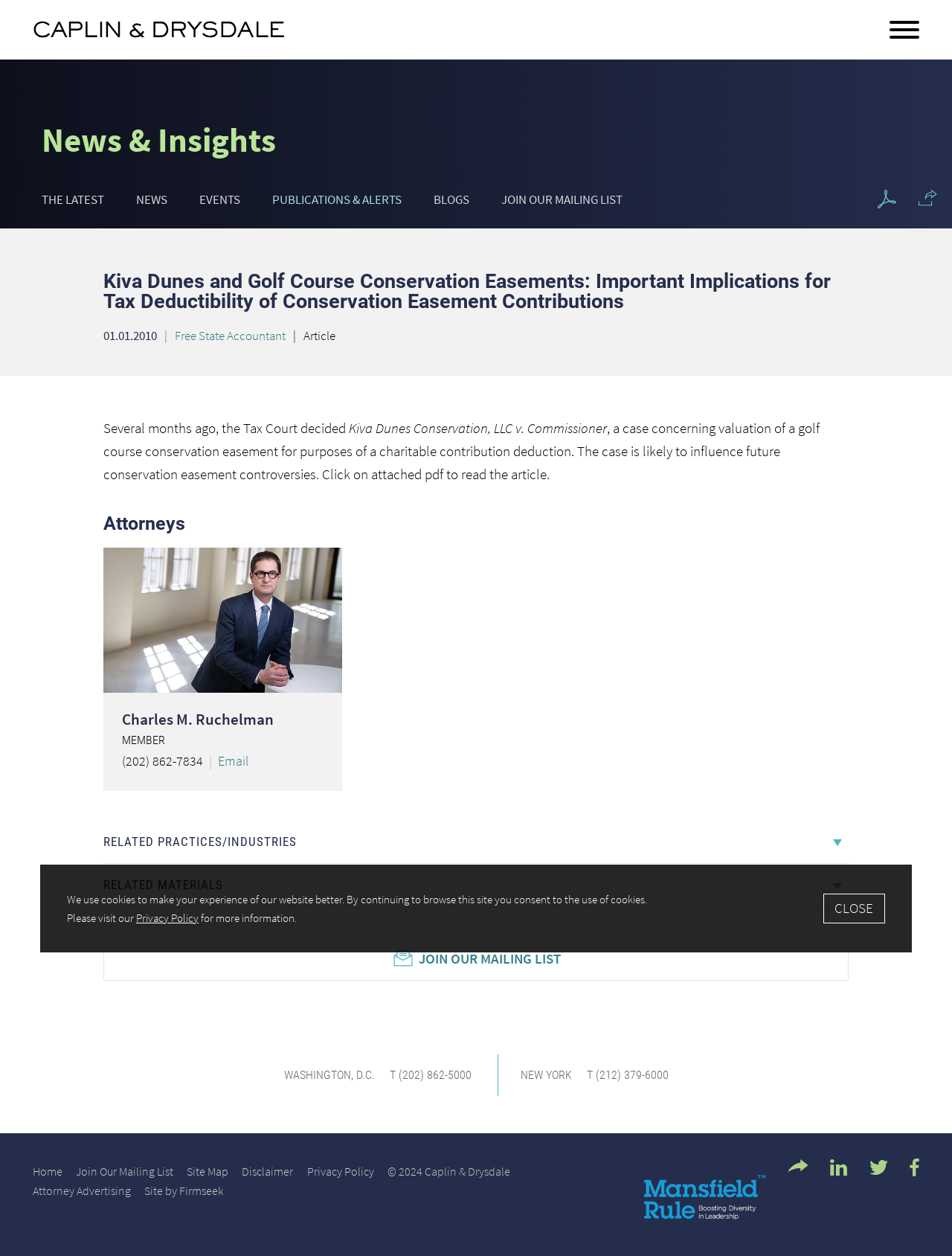Give a one-word or short phrase answer to this question: 
What is the topic of the article?

Kiva Dunes and Golf Course Conservation Easements